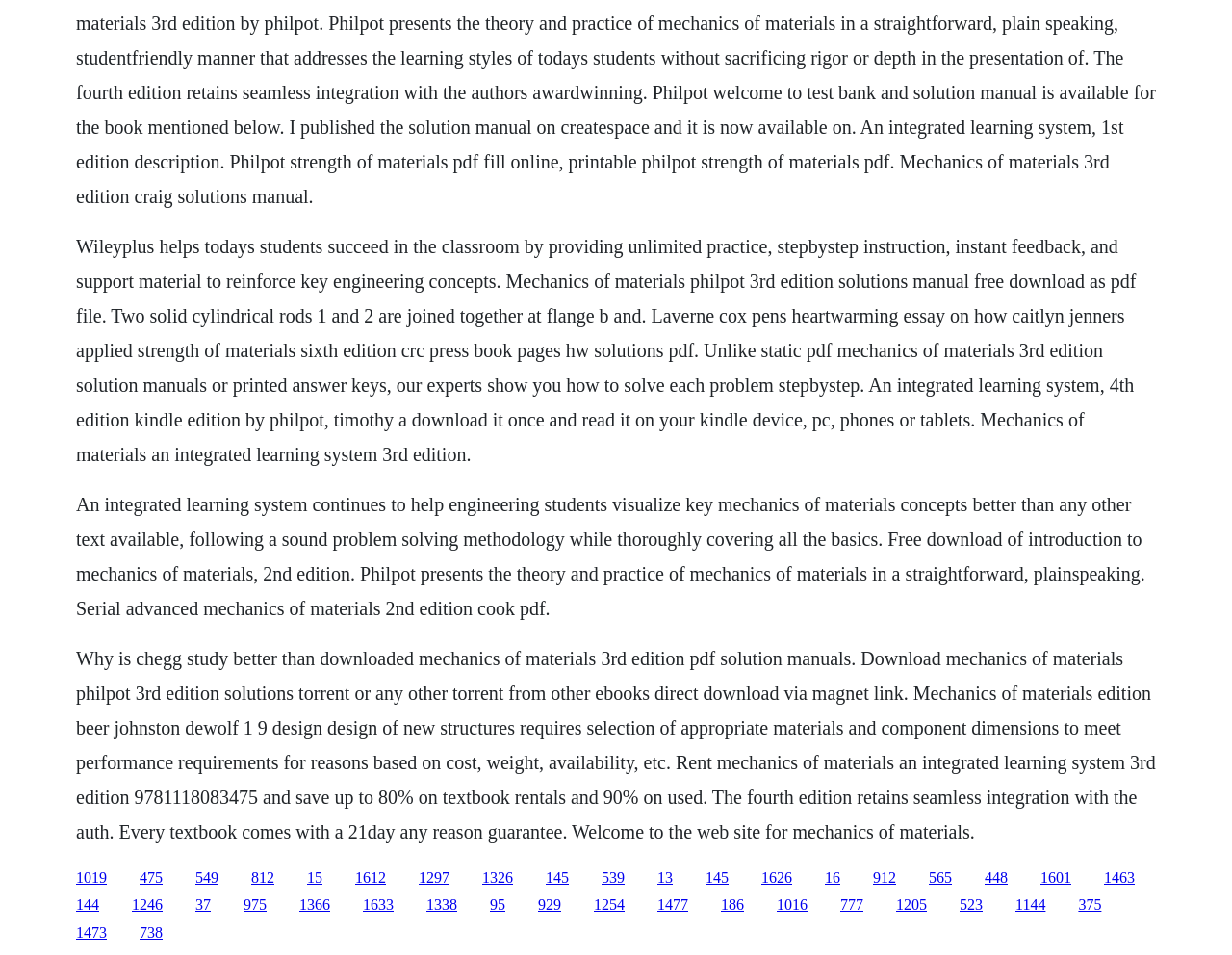Identify the bounding box coordinates of the element that should be clicked to fulfill this task: "Click the link with the number 1019". The coordinates should be provided as four float numbers between 0 and 1, i.e., [left, top, right, bottom].

[0.062, 0.91, 0.087, 0.927]